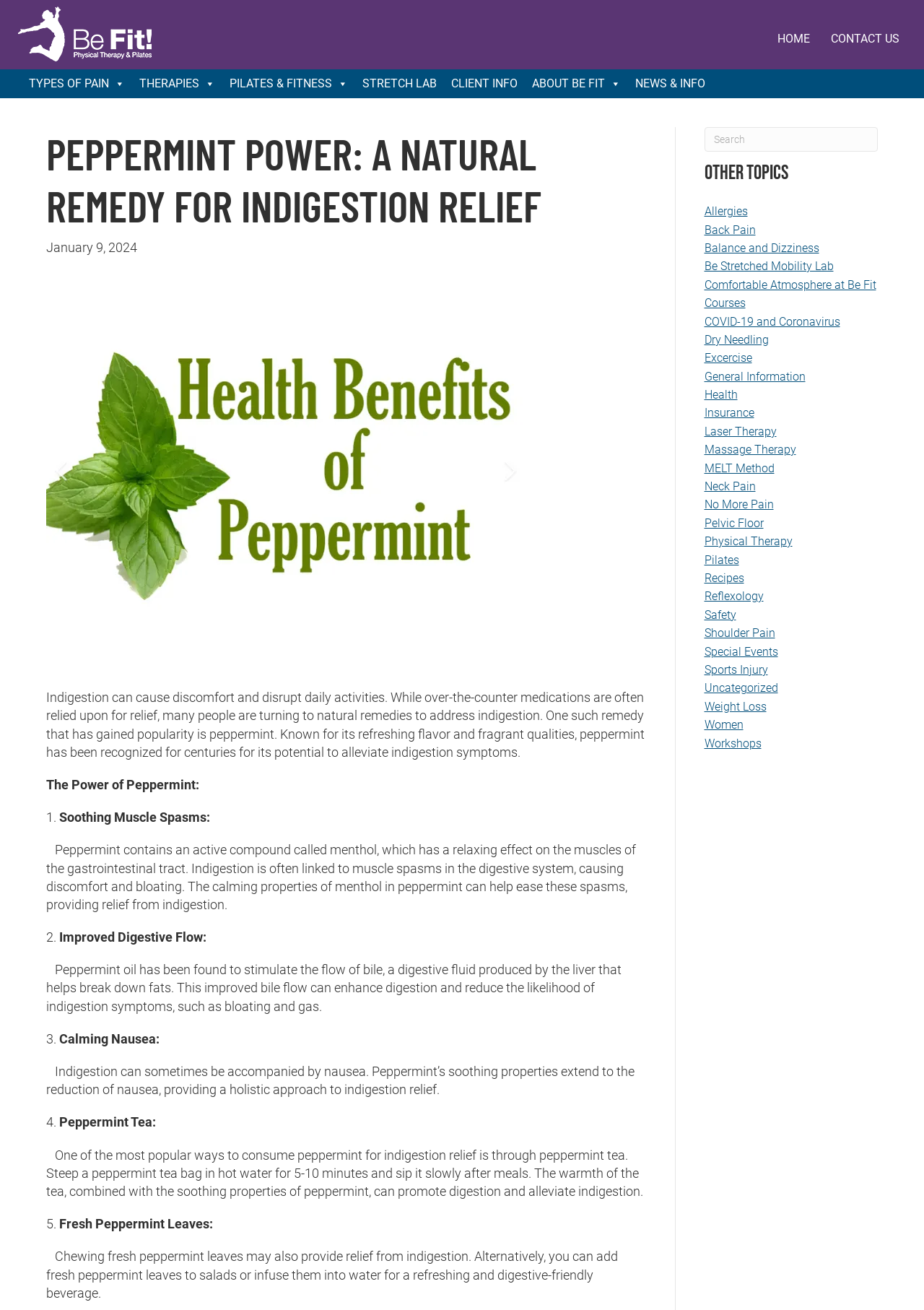Provide a thorough description of the webpage you see.

The webpage is about Peppermint Power as a natural remedy for indigestion relief. At the top left corner, there is a Be Fit logo, which is an image link. Next to it, there is a navigation menu with links to HOME, CONTACT US, and other sections. Below the navigation menu, there are several links to different topics, including TYPES OF PAIN, THERAPIES, PILATES & FITNESS, and more.

The main content of the webpage is divided into two sections. The left section has a heading "PEPPERMINT POWER: A NATURAL REMEDY FOR INDIGESTION RELIEF" and a subheading "January 9, 2024". Below the heading, there is a paragraph of text discussing how indigestion can cause discomfort and disrupt daily activities, and how peppermint has been recognized for its potential to alleviate indigestion symptoms.

The main content continues with a list of five points, each describing a benefit of peppermint in relieving indigestion. The points are numbered and include "Soothing Muscle Spasms", "Improved Digestive Flow", "Calming Nausea", "Peppermint Tea", and "Fresh Peppermint Leaves". Each point has a brief description of how peppermint can help with indigestion.

On the right side of the webpage, there is a search box and a section titled "OTHER TOPICS" with links to various topics, including allergies, back pain, balance and dizziness, and more. There are 27 links in total, each leading to a different topic related to health and wellness.